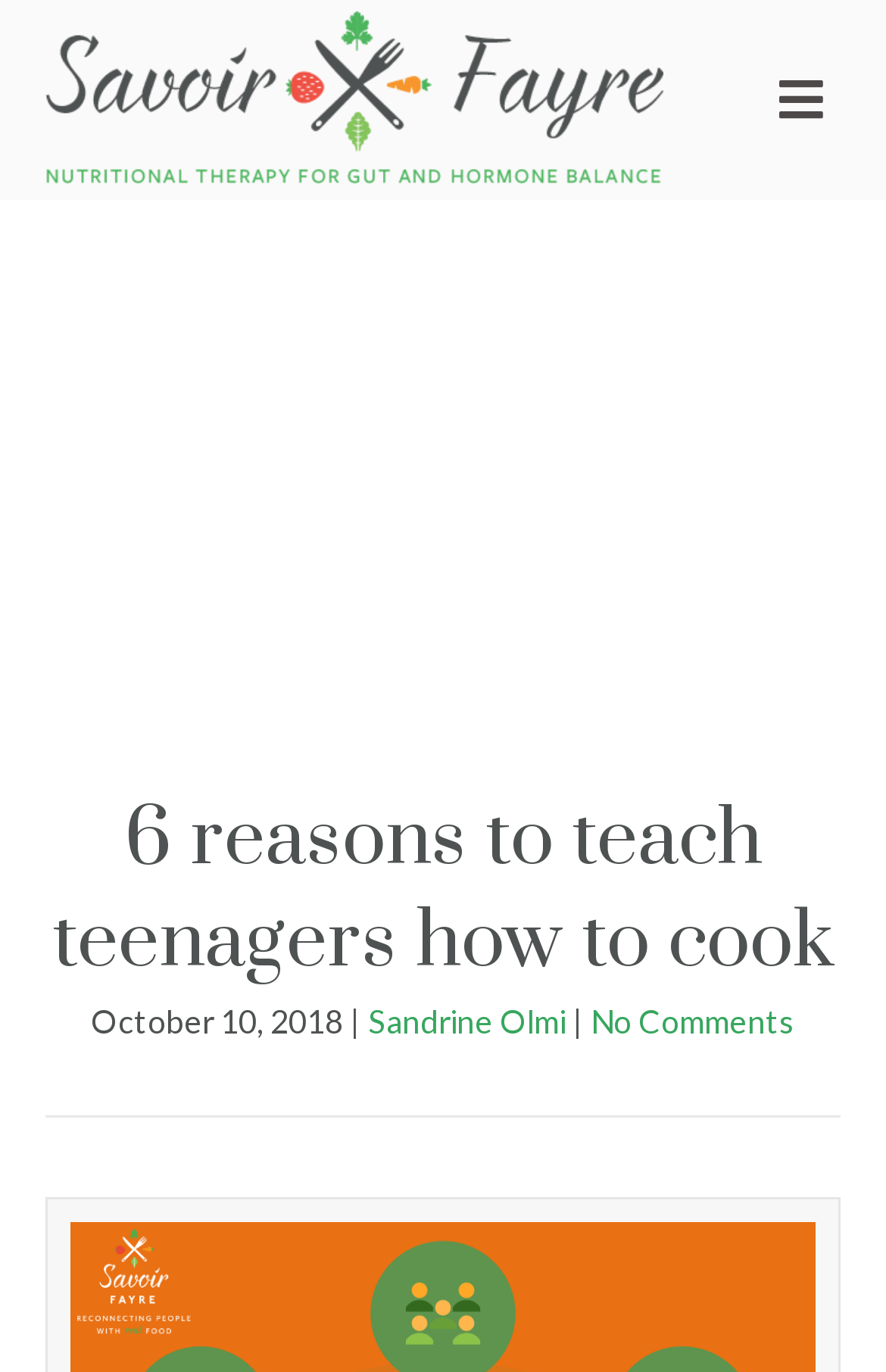Provide the bounding box coordinates for the UI element described in this sentence: "Sandrine Olmi". The coordinates should be four float values between 0 and 1, i.e., [left, top, right, bottom].

[0.415, 0.73, 0.638, 0.758]